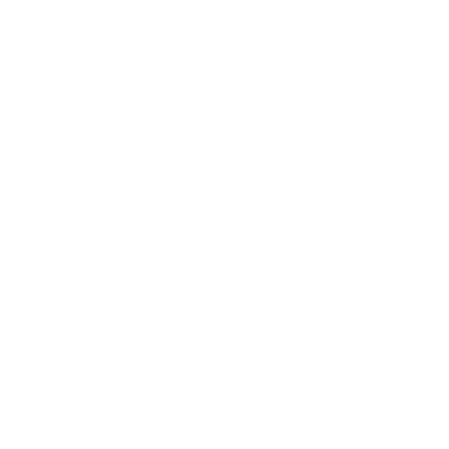Offer an in-depth caption for the image.

The image features the "Pawlenciaga Sleeveless Tee," designed for stylish French Bulldogs. This trendy summer tee combines comfort with a chic designer-inspired look, ensuring your furry friend stays cool while making a fashion statement. The black design is perfect for showcasing your pet's personality, making them the center of attention during warm weather outings. Ideal for dog owners who want their pets to enjoy both style and comfort, this tee is a must-have for any fashionable French Bulldog.